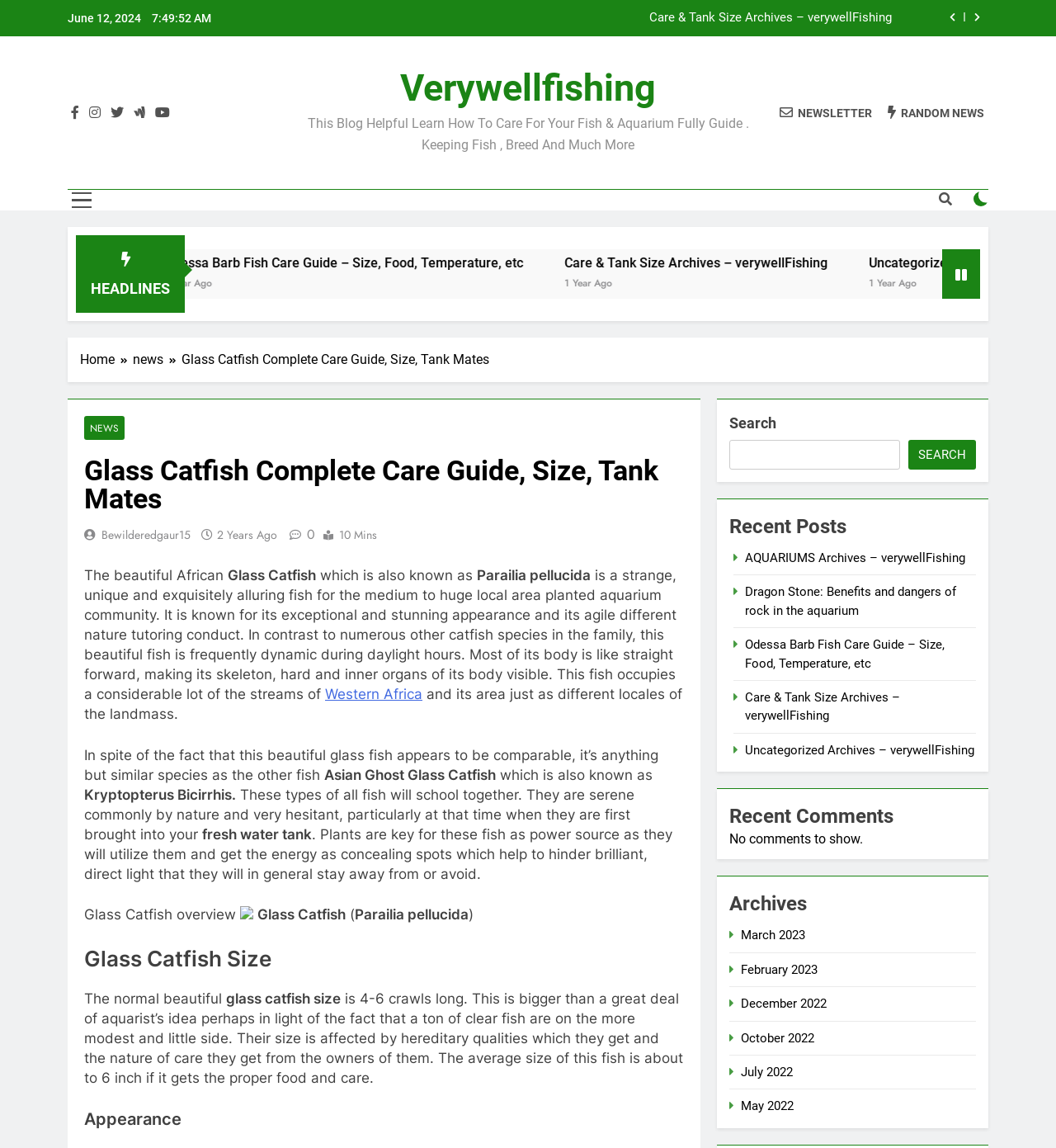Identify the bounding box coordinates for the element you need to click to achieve the following task: "Explore the Care & Tank Size Archives". Provide the bounding box coordinates as four float numbers between 0 and 1, in the form [left, top, right, bottom].

[0.441, 0.222, 0.69, 0.236]